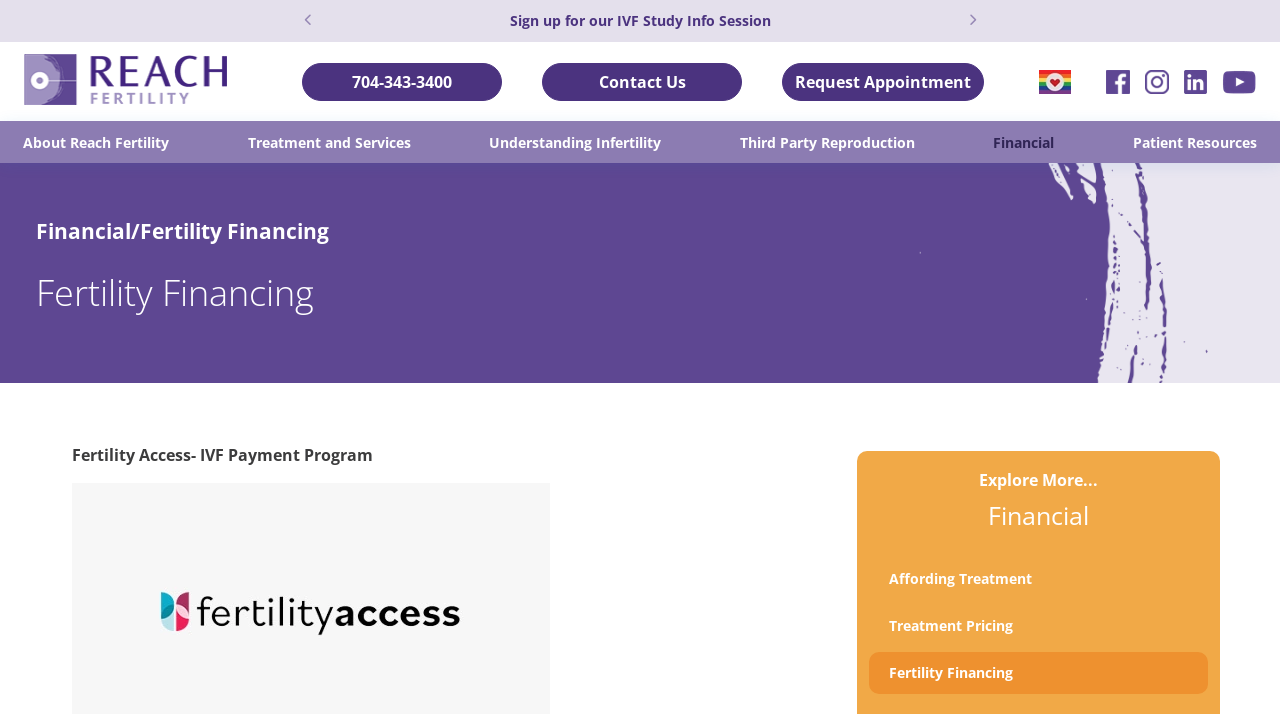Predict the bounding box coordinates of the area that should be clicked to accomplish the following instruction: "Learn more about 'Fertility Financing'". The bounding box coordinates should consist of four float numbers between 0 and 1, i.e., [left, top, right, bottom].

[0.683, 0.913, 0.944, 0.972]